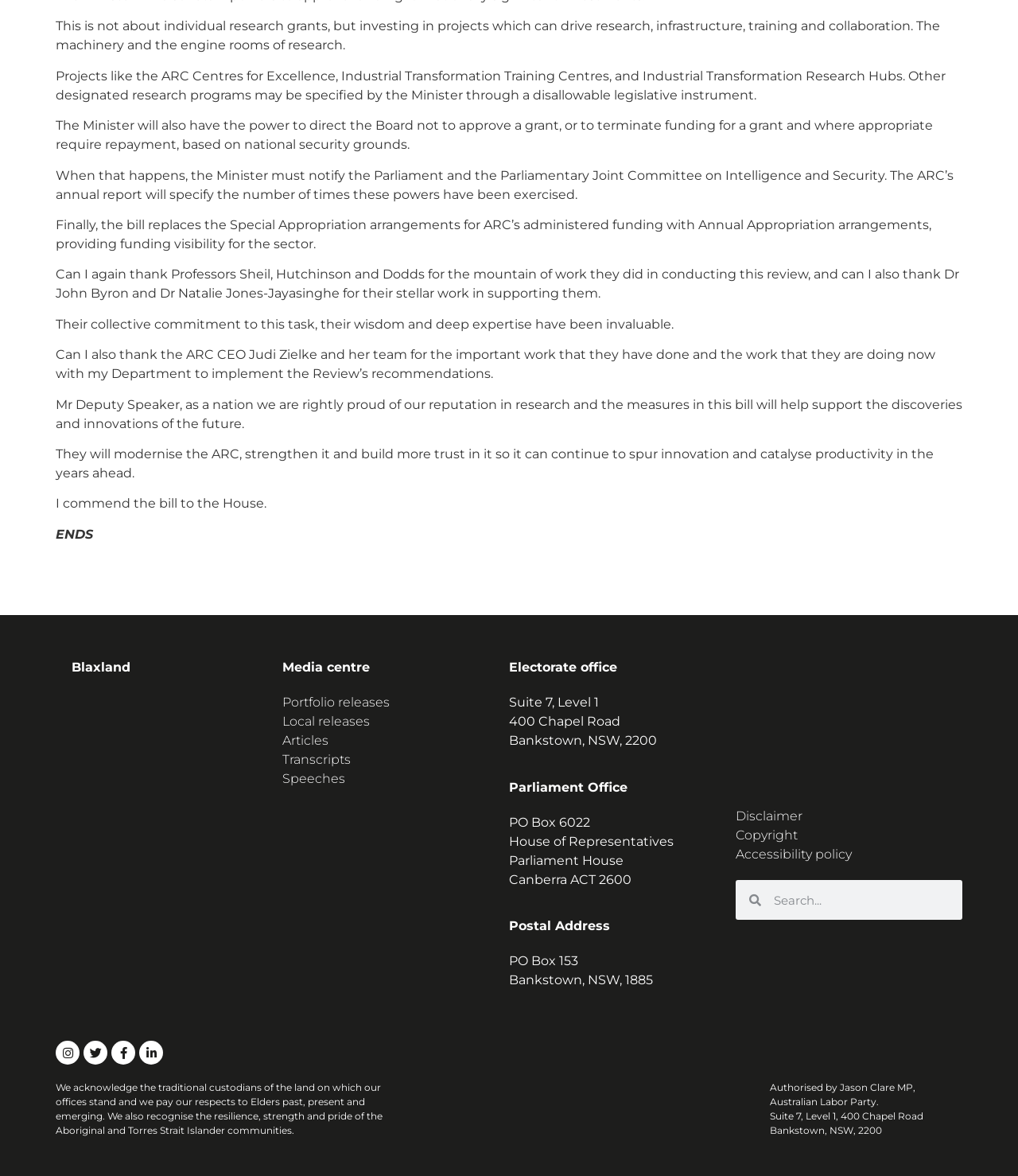Find and provide the bounding box coordinates for the UI element described with: "October 2023".

None